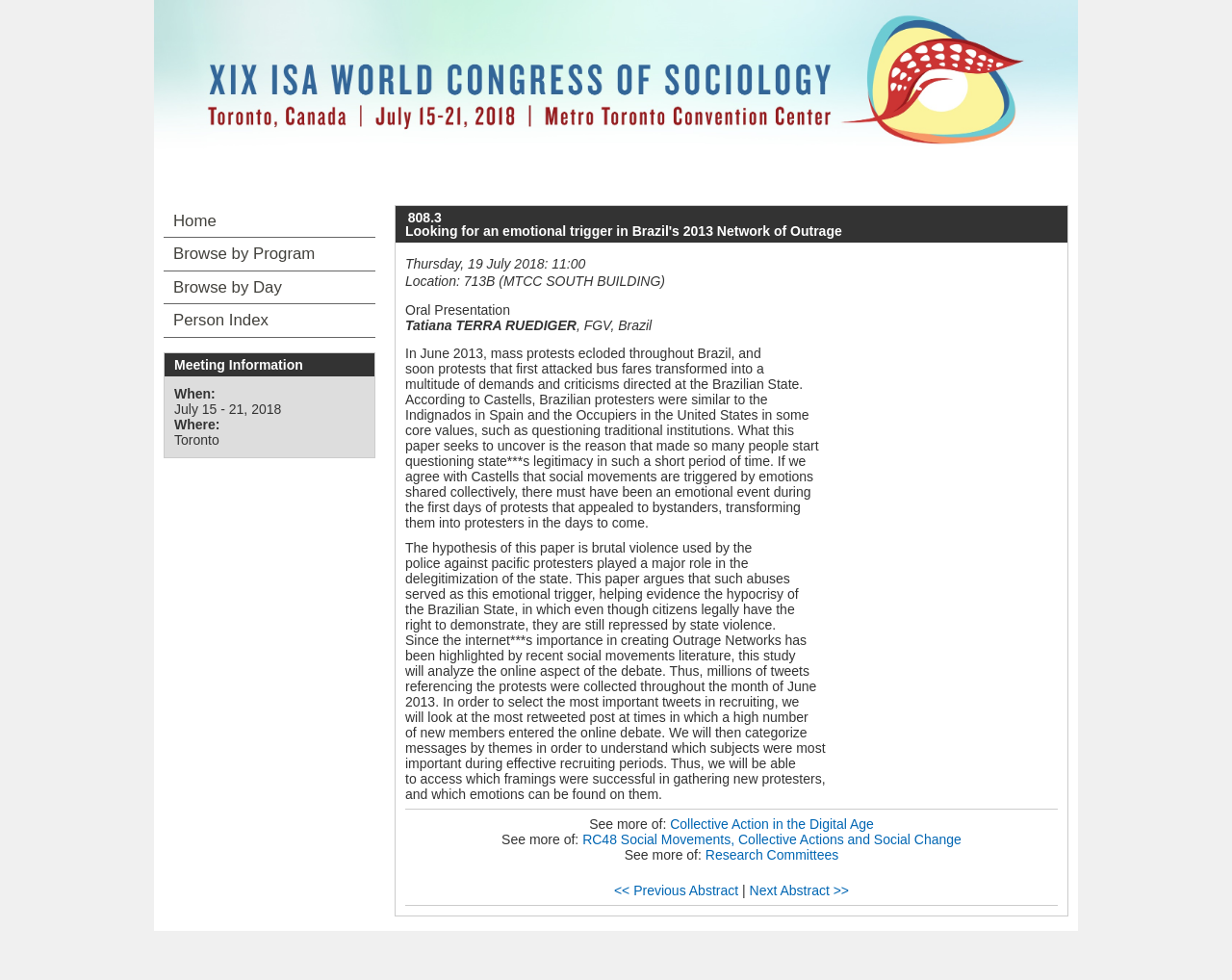Where was the XIX ISA World Congress of Sociology held?
Offer a detailed and exhaustive answer to the question.

I found the location of the XIX ISA World Congress of Sociology by looking at the StaticText element with the text 'Toronto' which is located below the 'Where:' label.